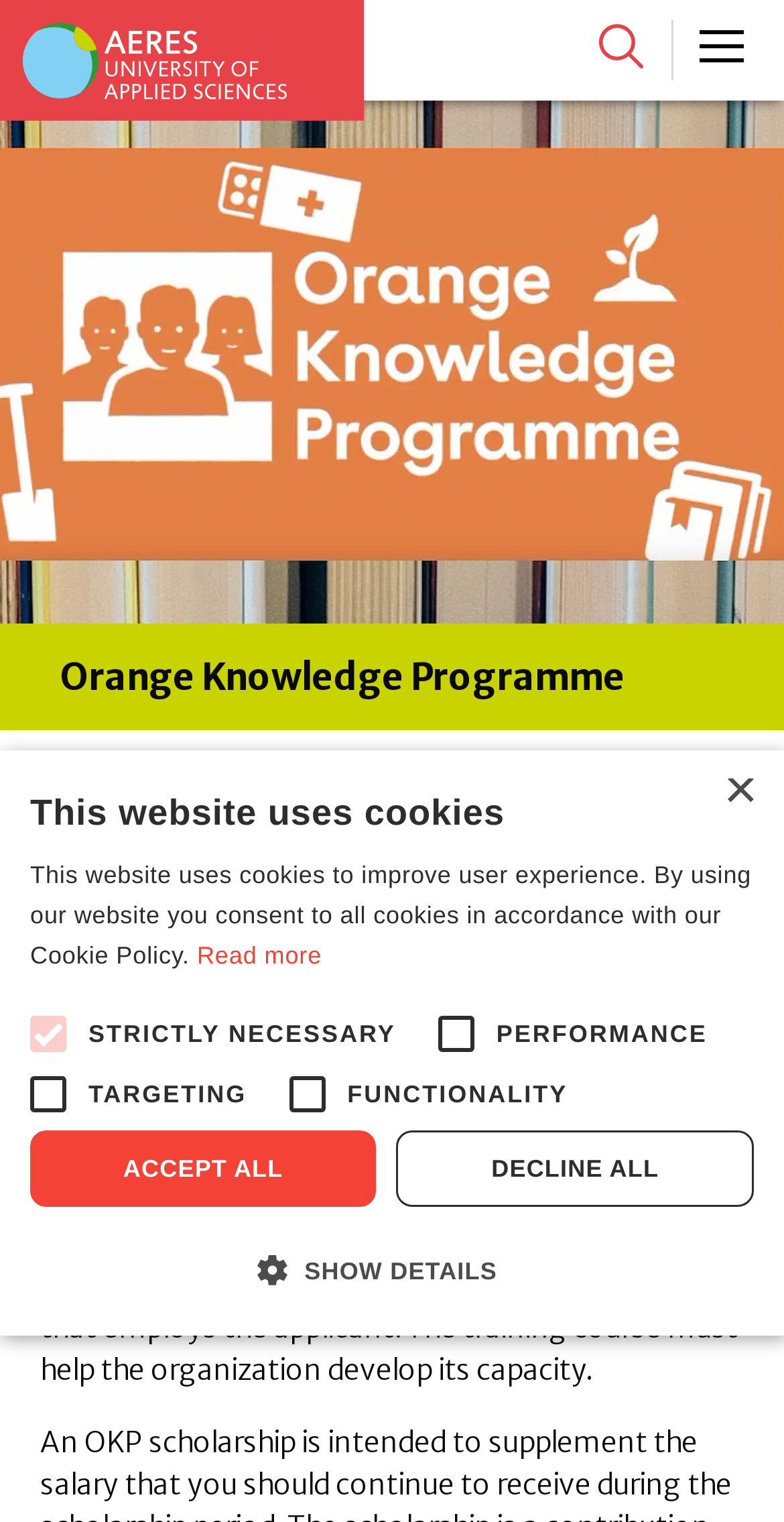What type of scholarships are offered?
Answer with a single word or short phrase according to what you see in the image.

Individual scholarships